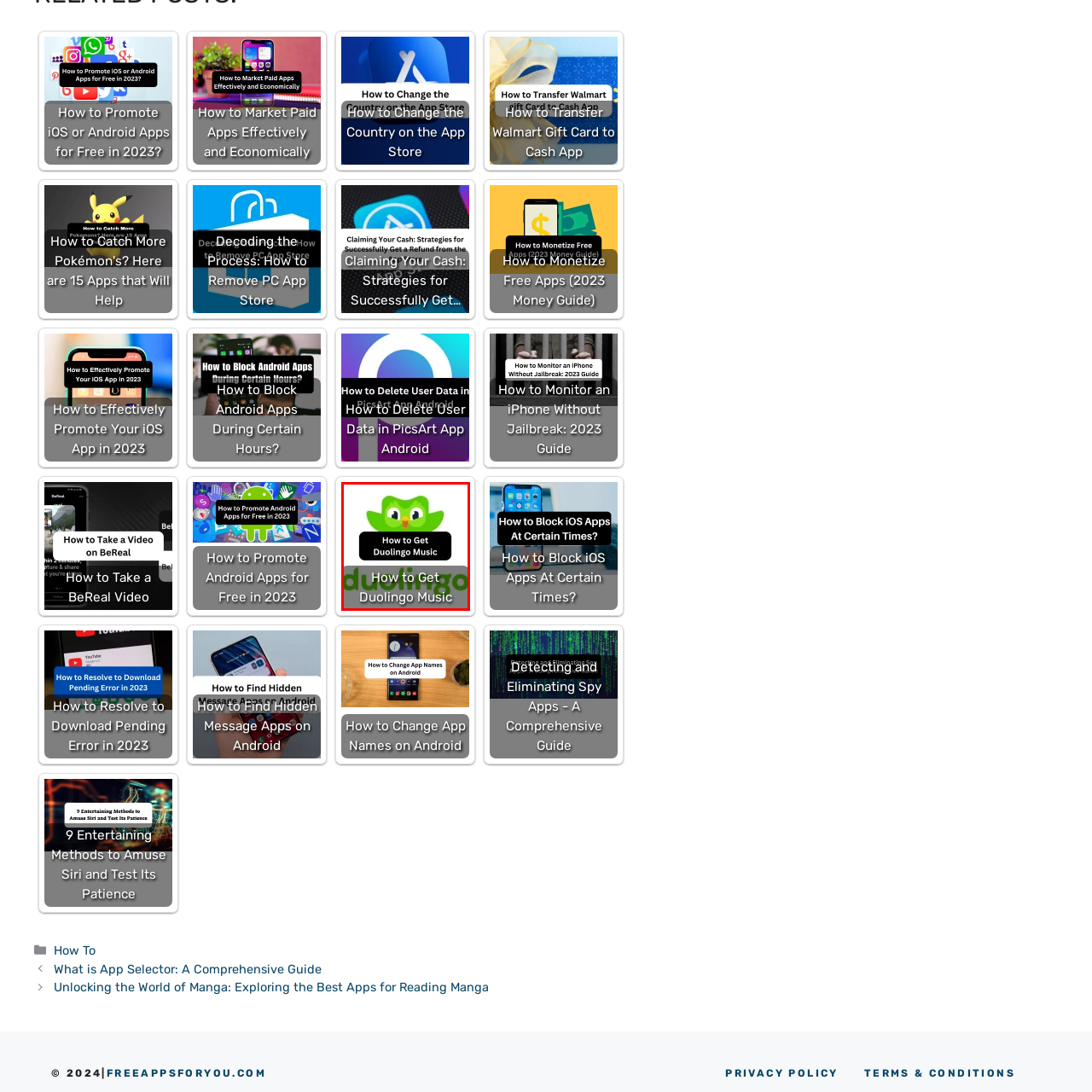Pay close attention to the image within the red perimeter and provide a detailed answer to the question that follows, using the image as your primary source: 
What is the purpose of the image?

The image serves as a visual introduction to a topic likely detailing how users can access or enjoy music related to the Duolingo platform, appealing to both new and existing users of the app.